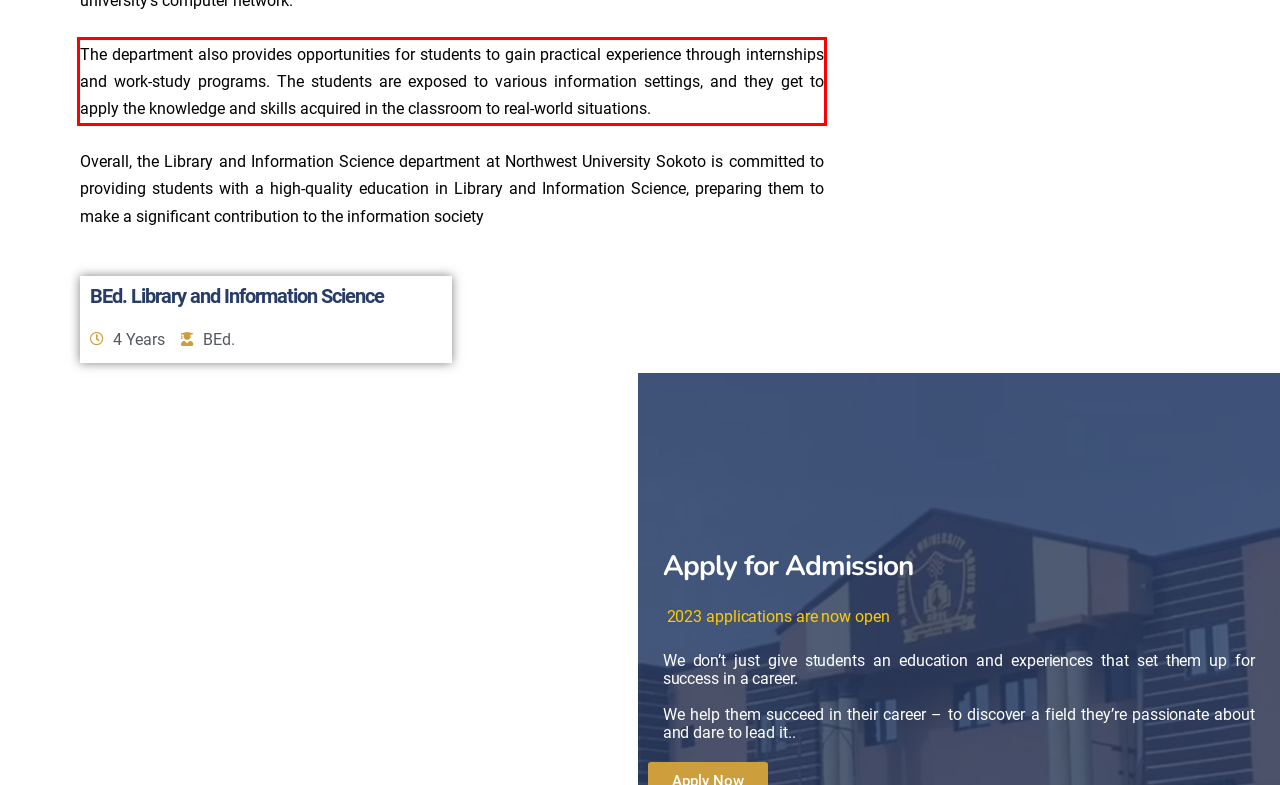Identify and transcribe the text content enclosed by the red bounding box in the given screenshot.

The department also provides opportunities for students to gain practical experience through internships and work-study programs. The students are exposed to various information settings, and they get to apply the knowledge and skills acquired in the classroom to real-world situations.